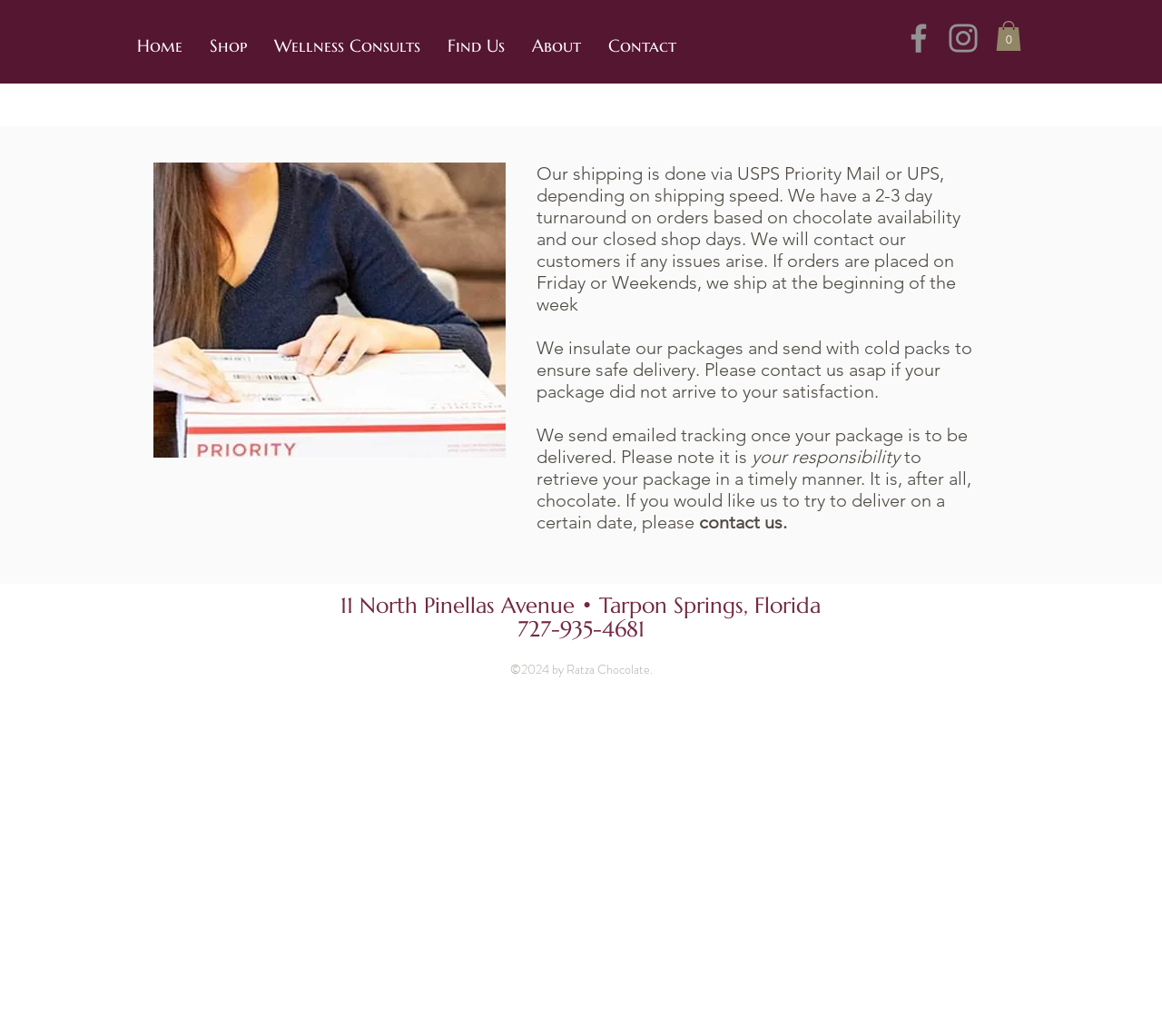Give the bounding box coordinates for this UI element: "aria-label="Facebook"". The coordinates should be four float numbers between 0 and 1, arranged as [left, top, right, bottom].

[0.774, 0.018, 0.807, 0.055]